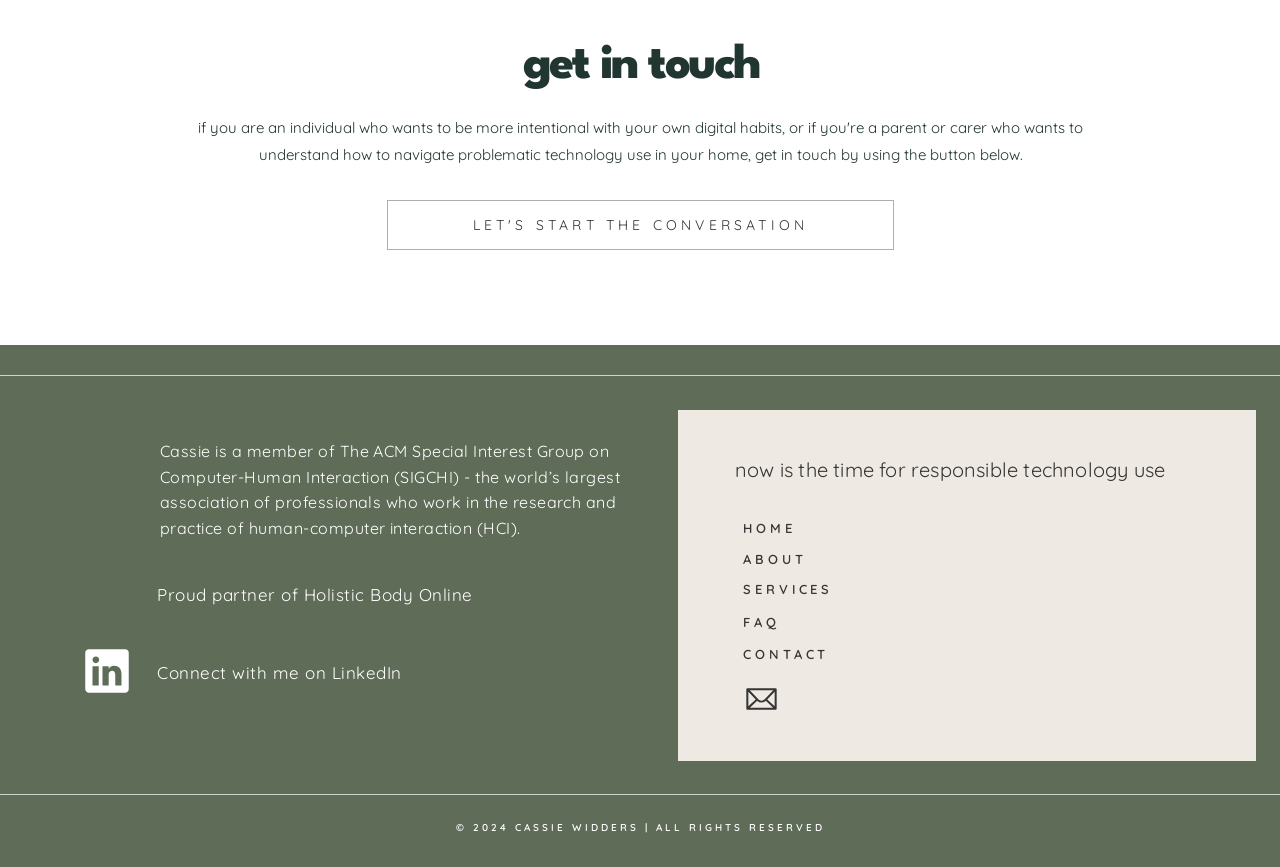Identify the bounding box coordinates of the area that should be clicked in order to complete the given instruction: "Go to CONTACT page". The bounding box coordinates should be four float numbers between 0 and 1, i.e., [left, top, right, bottom].

[0.58, 0.739, 0.658, 0.769]